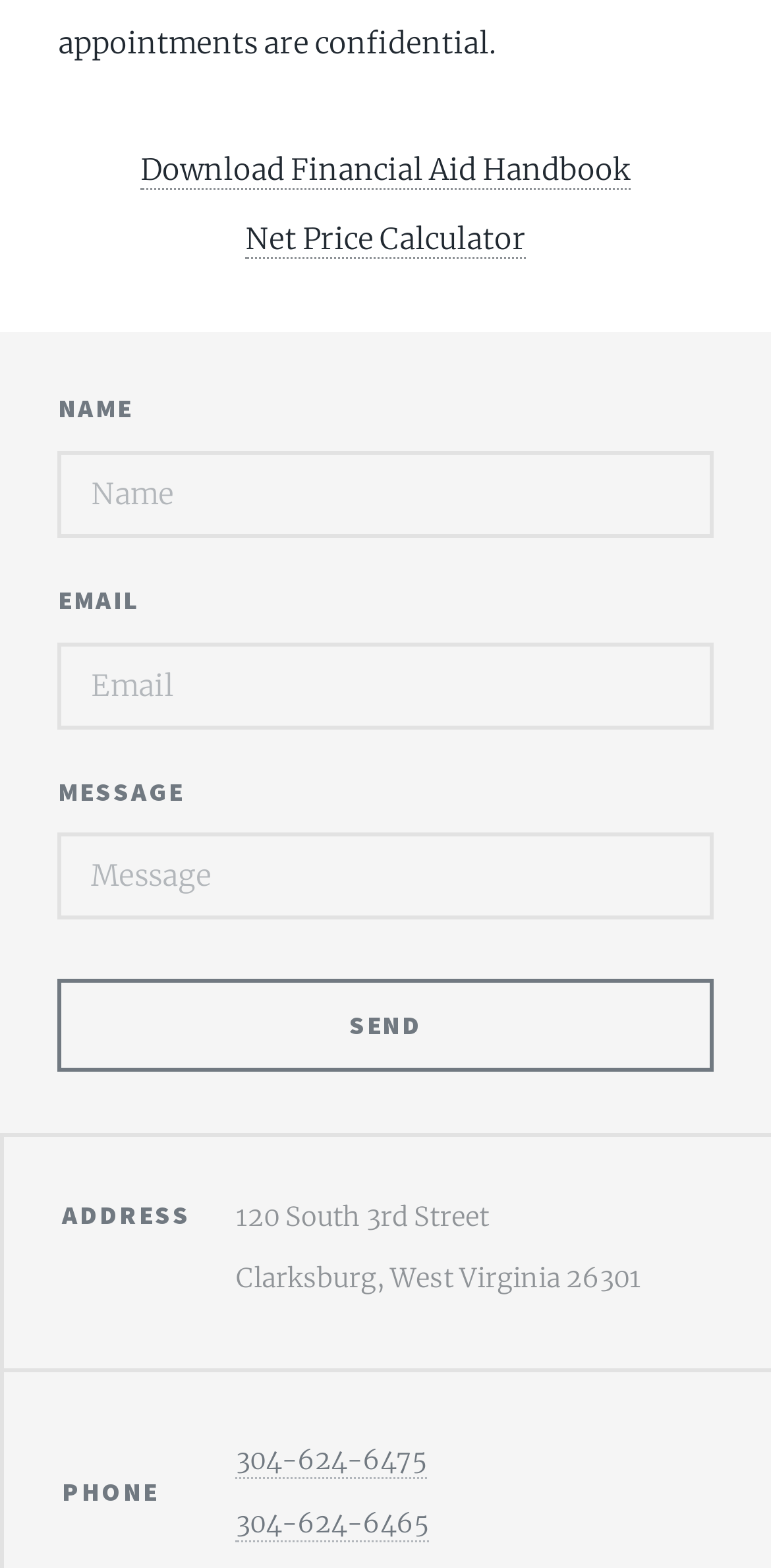What is the name of the downloadable resource?
Look at the screenshot and respond with a single word or phrase.

Financial Aid Handbook